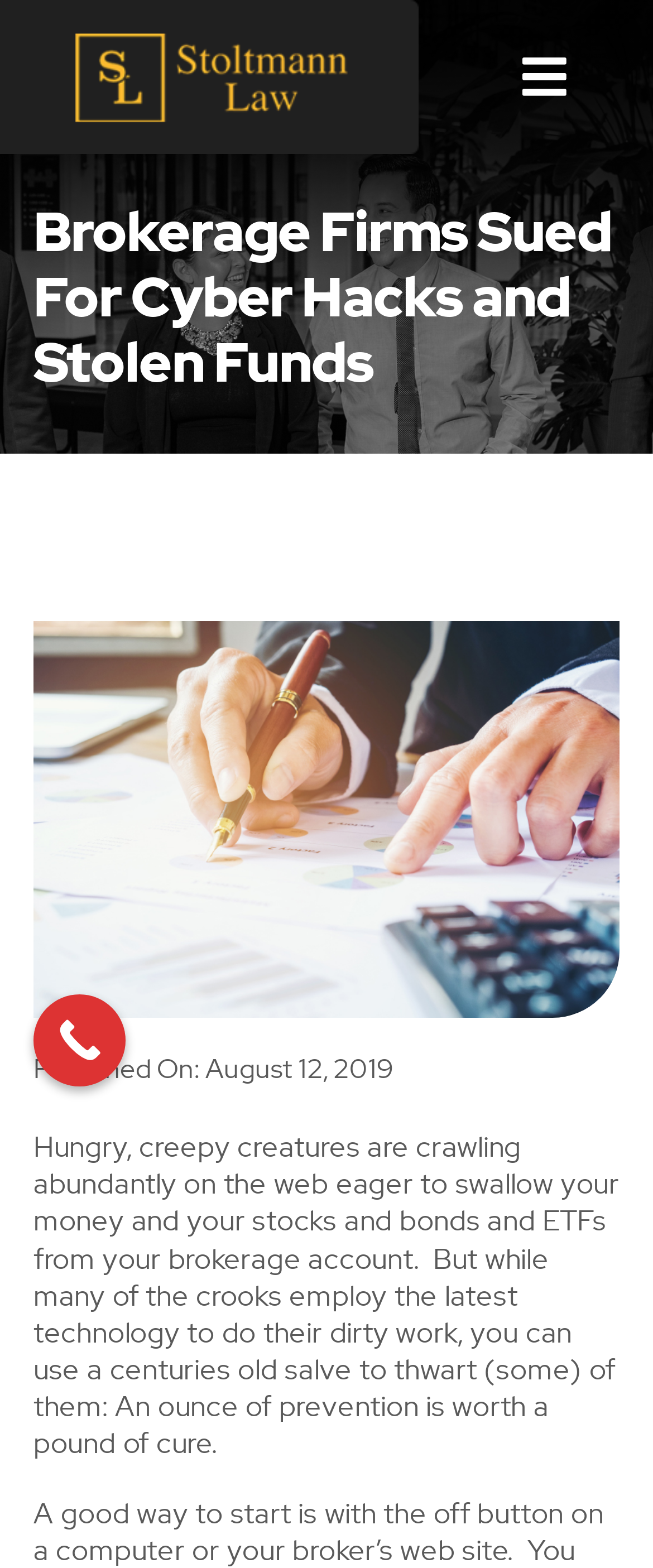Can you find and provide the main heading text of this webpage?

Brokerage Firms Sued For Cyber Hacks and Stolen Funds